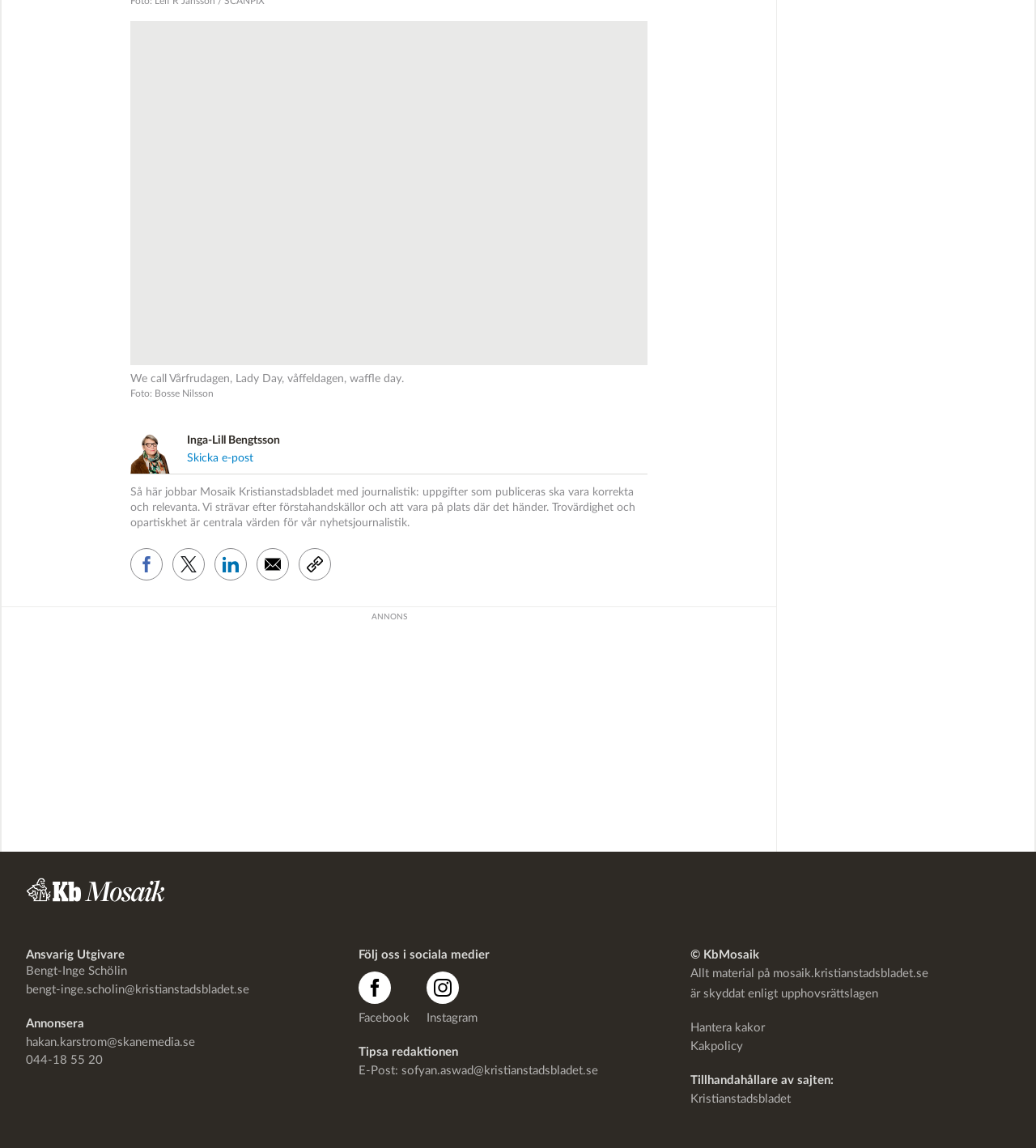Using the provided description Kakpolicy, find the bounding box coordinates for the UI element. Provide the coordinates in (top-left x, top-left y, bottom-right x, bottom-right y) format, ensuring all values are between 0 and 1.

[0.667, 0.905, 0.717, 0.919]